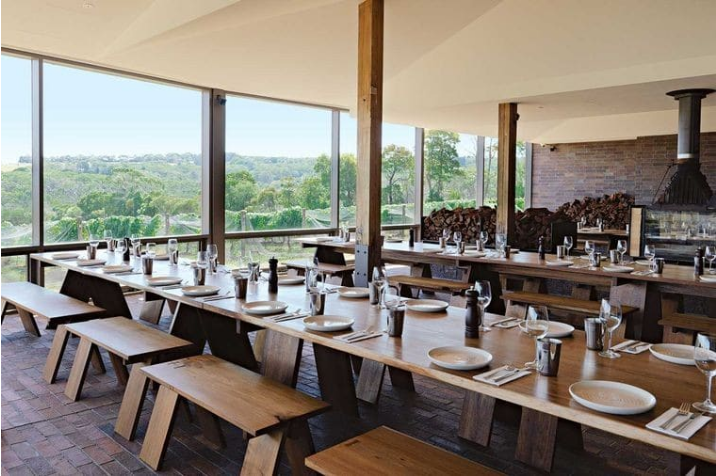Offer a detailed narrative of what is shown in the image.

The image showcases a beautifully designed dining area at Rare Hare, a unique venue that offers a fusion of rustic charm and contemporary elegance. The spacious interior features long wooden tables paired with matching benches, all arranged to foster a communal dining experience. Each table is meticulously set with polished tableware, glasses, and condiments, ready for guests to enjoy culinary delights. 

Floor-to-ceiling windows provide ample natural light and offer breathtaking views of the vine-laced hills outside, creating a serene backdrop. The open layout emphasizes the connection to nature, while a sleek wood-fired oven can be seen in the background, hinting at the delicious offerings that await diners. This inviting setting is designed to accommodate groups, making it perfect for special occasions or gatherings.